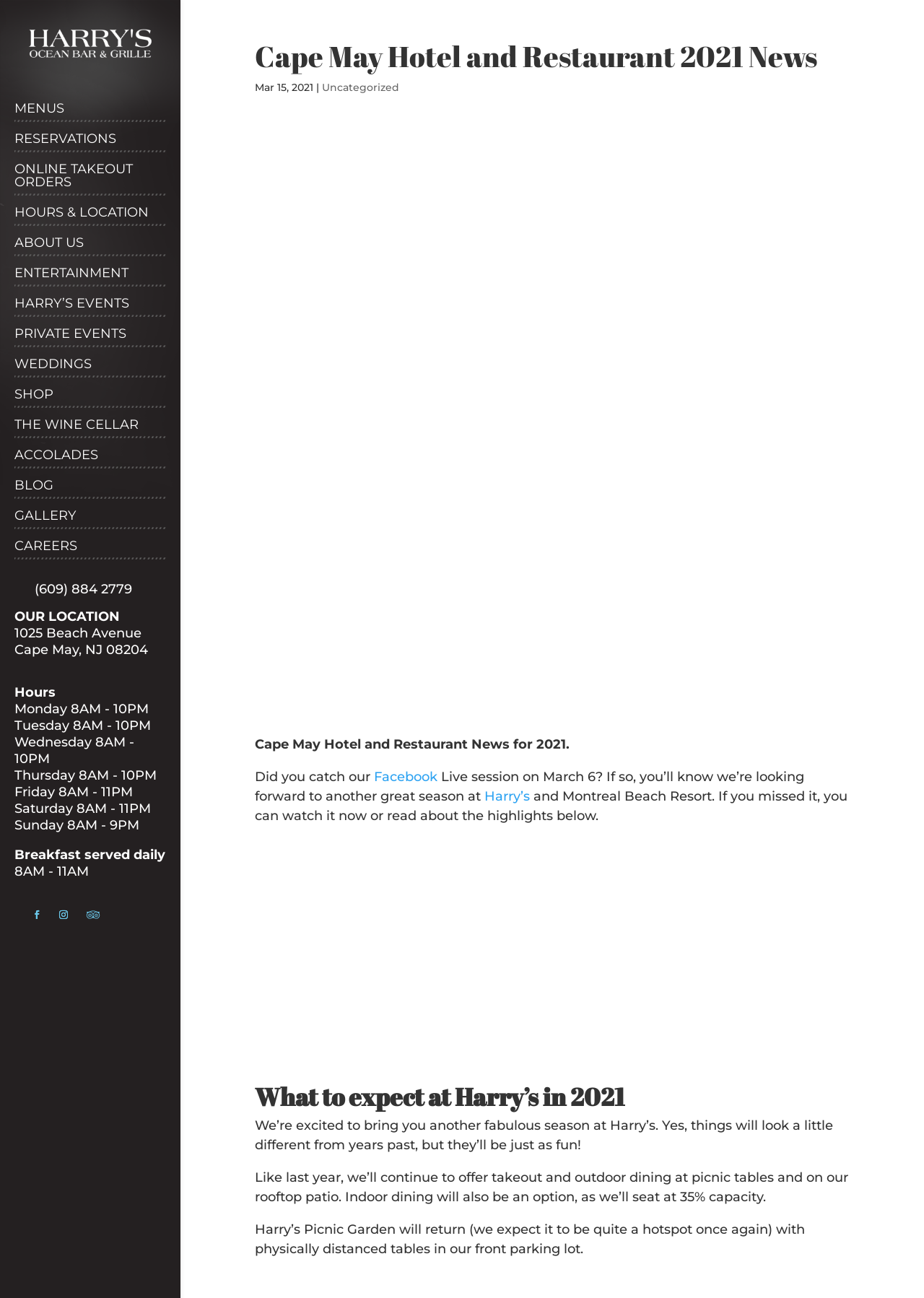What is the text of the webpage's headline?

Cape May Hotel and Restaurant 2021 News